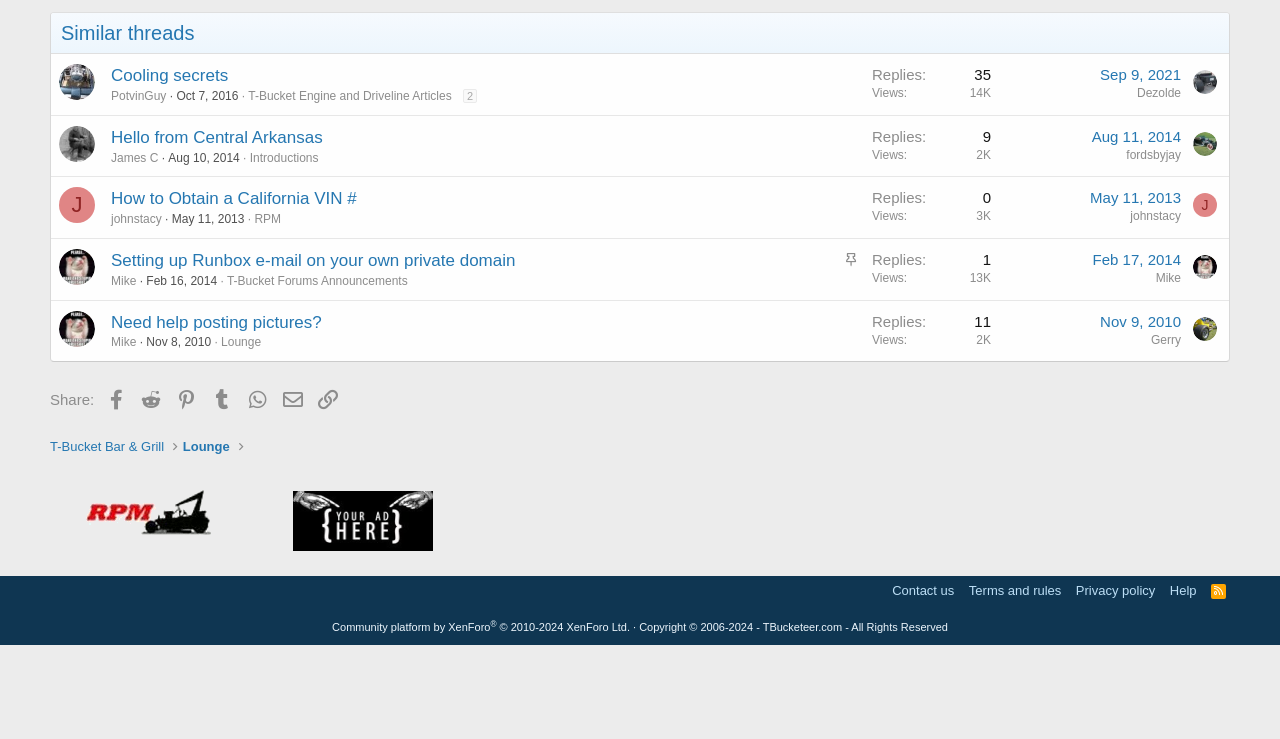Find the bounding box coordinates for the UI element that matches this description: "johnstacy".

[0.087, 0.287, 0.126, 0.306]